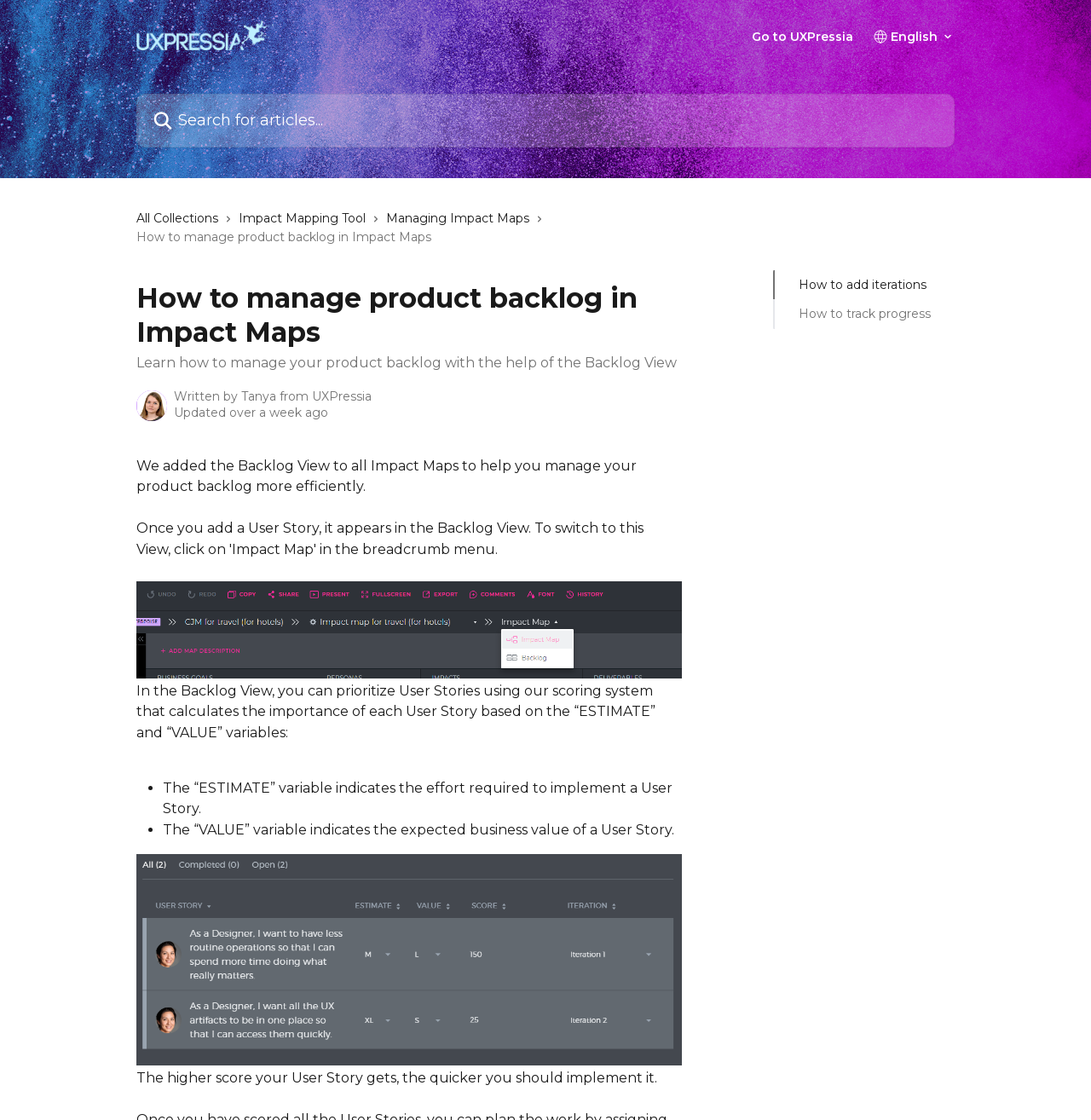Kindly provide the bounding box coordinates of the section you need to click on to fulfill the given instruction: "Search for articles".

[0.125, 0.084, 0.875, 0.132]